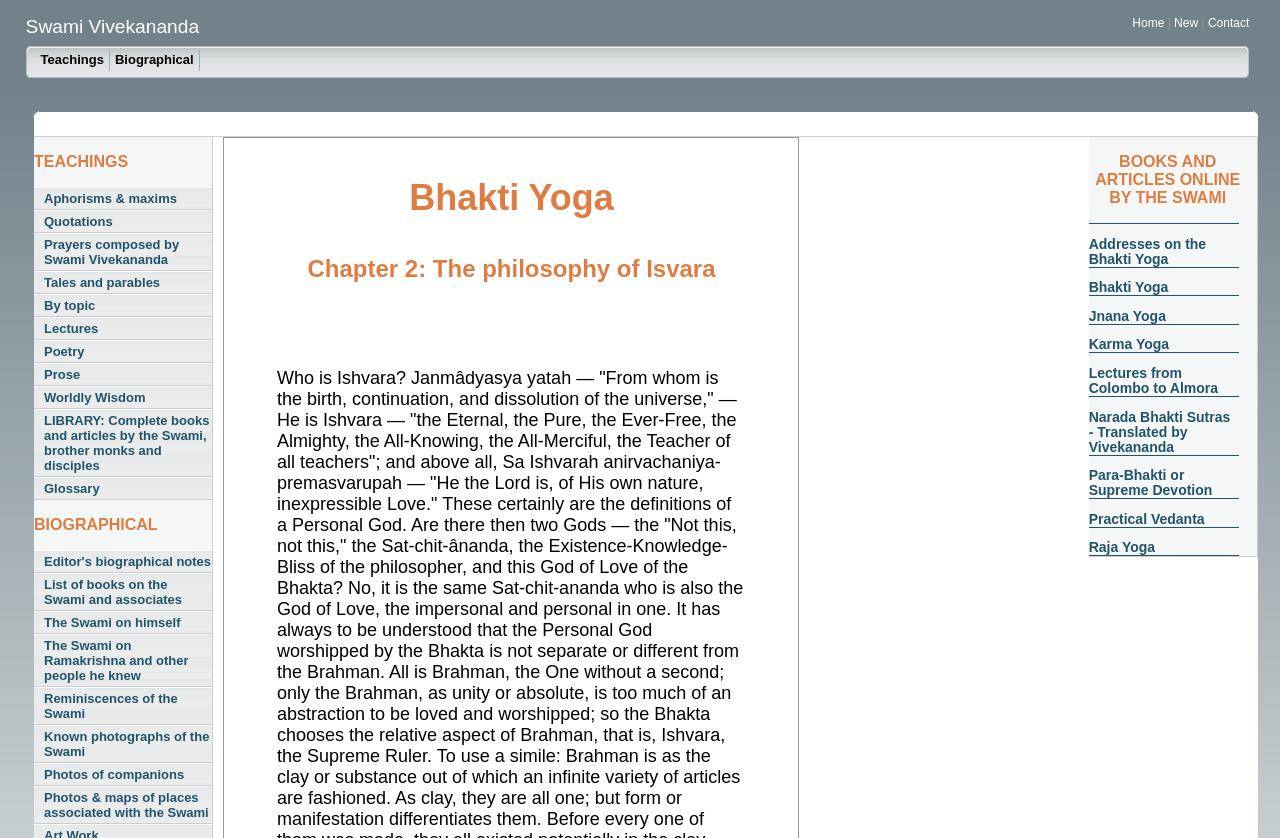What is the focus of the 'BIOGRAPHICAL' section?
Please use the visual content to give a single word or phrase answer.

Biographical information